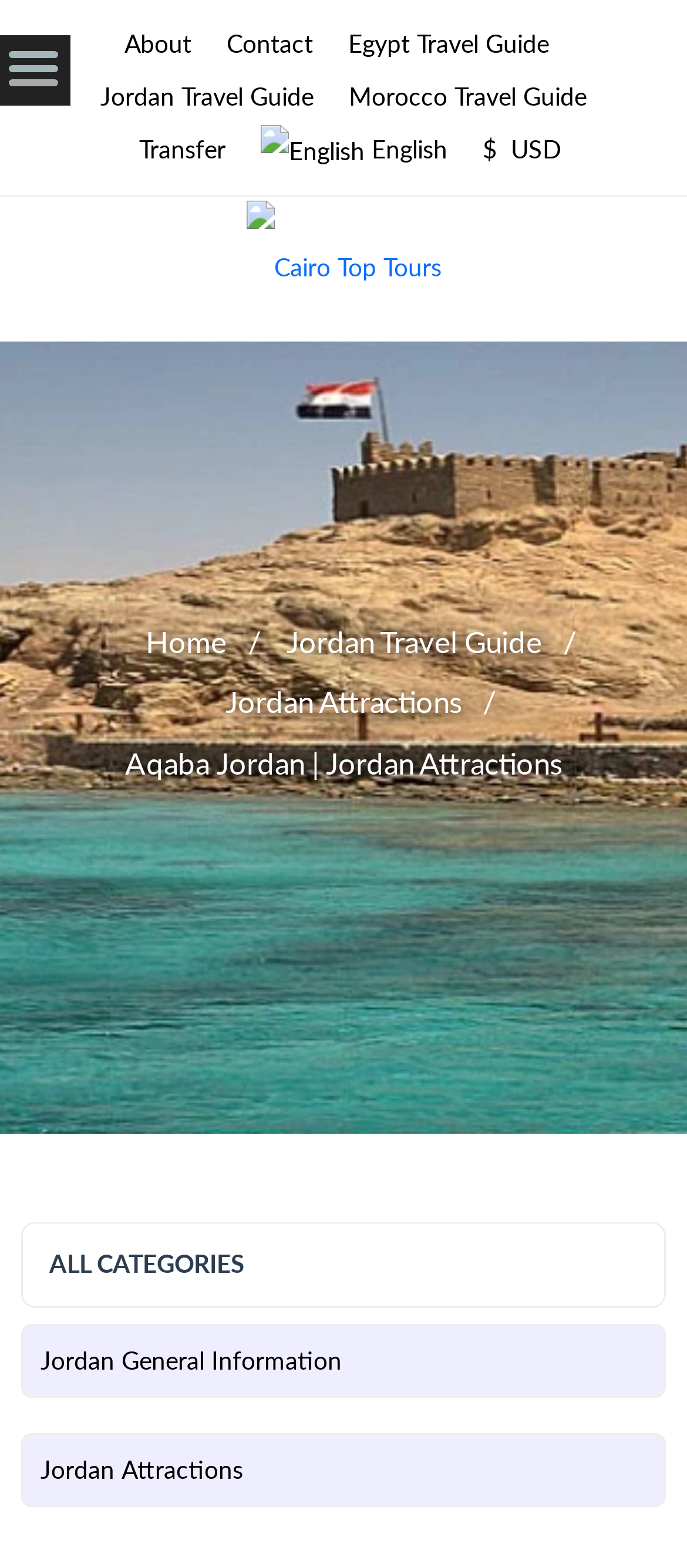What type of guides are available?
Use the screenshot to answer the question with a single word or phrase.

Travel guides